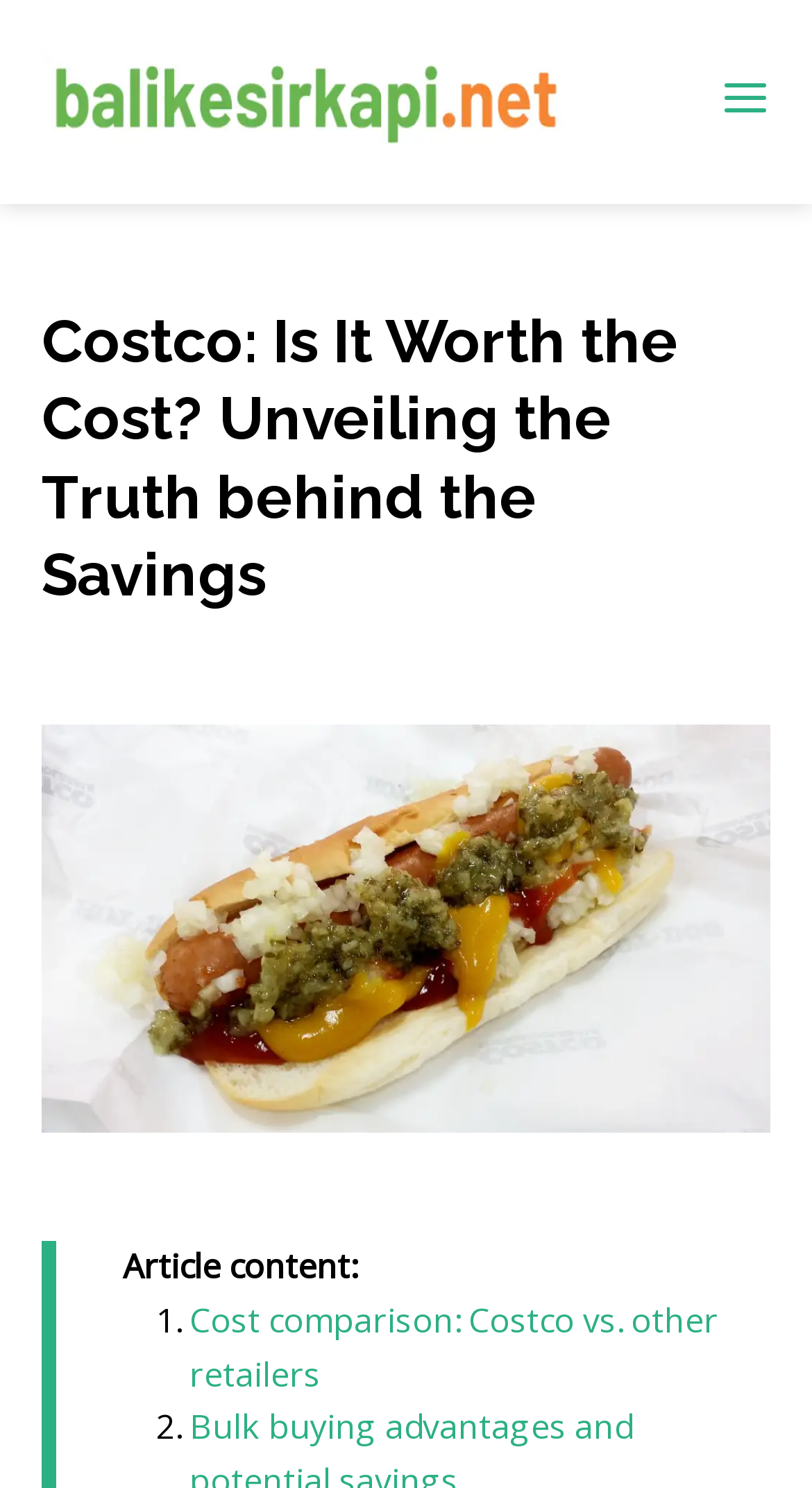Give a short answer using one word or phrase for the question:
Is there an image on the webpage?

Yes